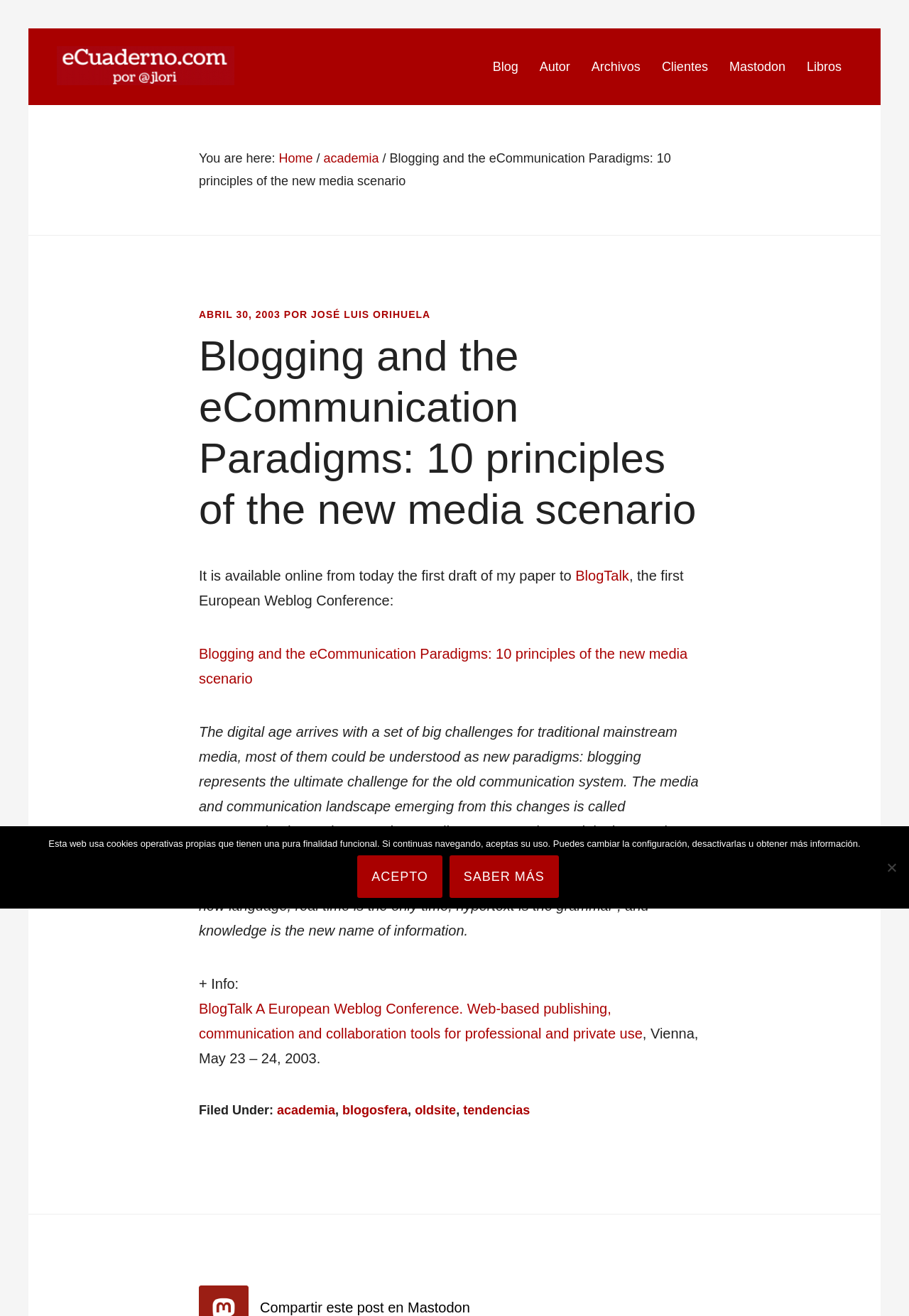Bounding box coordinates are specified in the format (top-left x, top-left y, bottom-right x, bottom-right y). All values are floating point numbers bounded between 0 and 1. Please provide the bounding box coordinate of the region this sentence describes: tendencias

[0.509, 0.838, 0.583, 0.849]